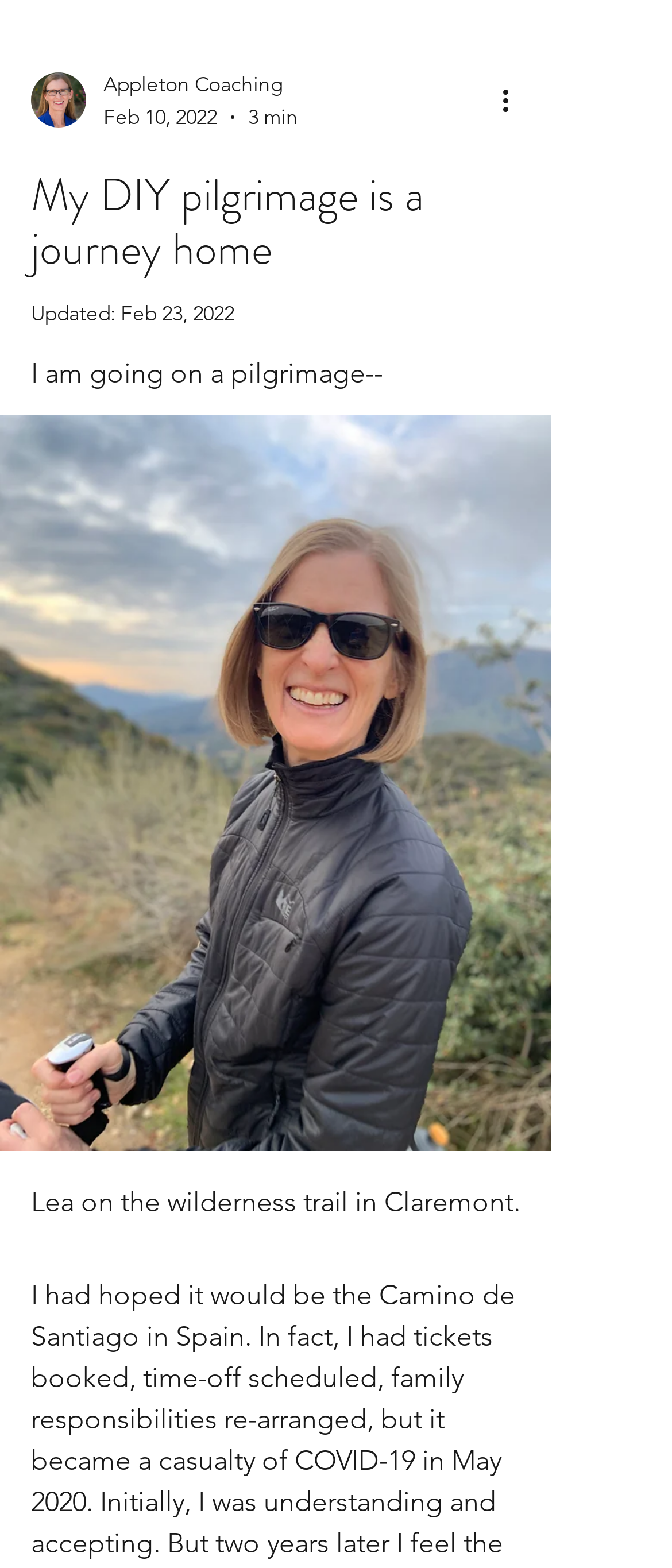Please provide the bounding box coordinates for the UI element as described: "parent_node: Appleton Coaching". The coordinates must be four floats between 0 and 1, represented as [left, top, right, bottom].

[0.046, 0.046, 0.128, 0.081]